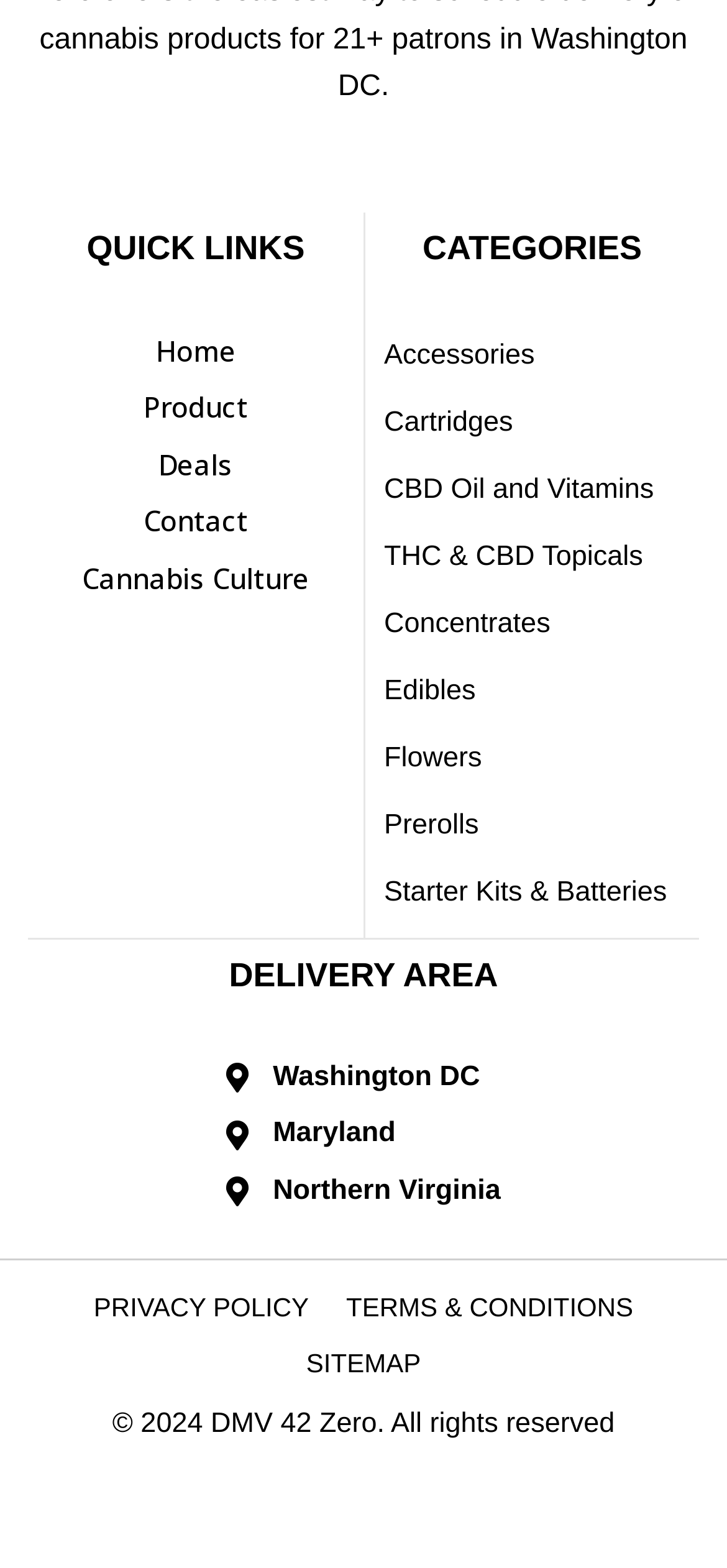What is the copyright year mentioned at the bottom of the page? Refer to the image and provide a one-word or short phrase answer.

2024